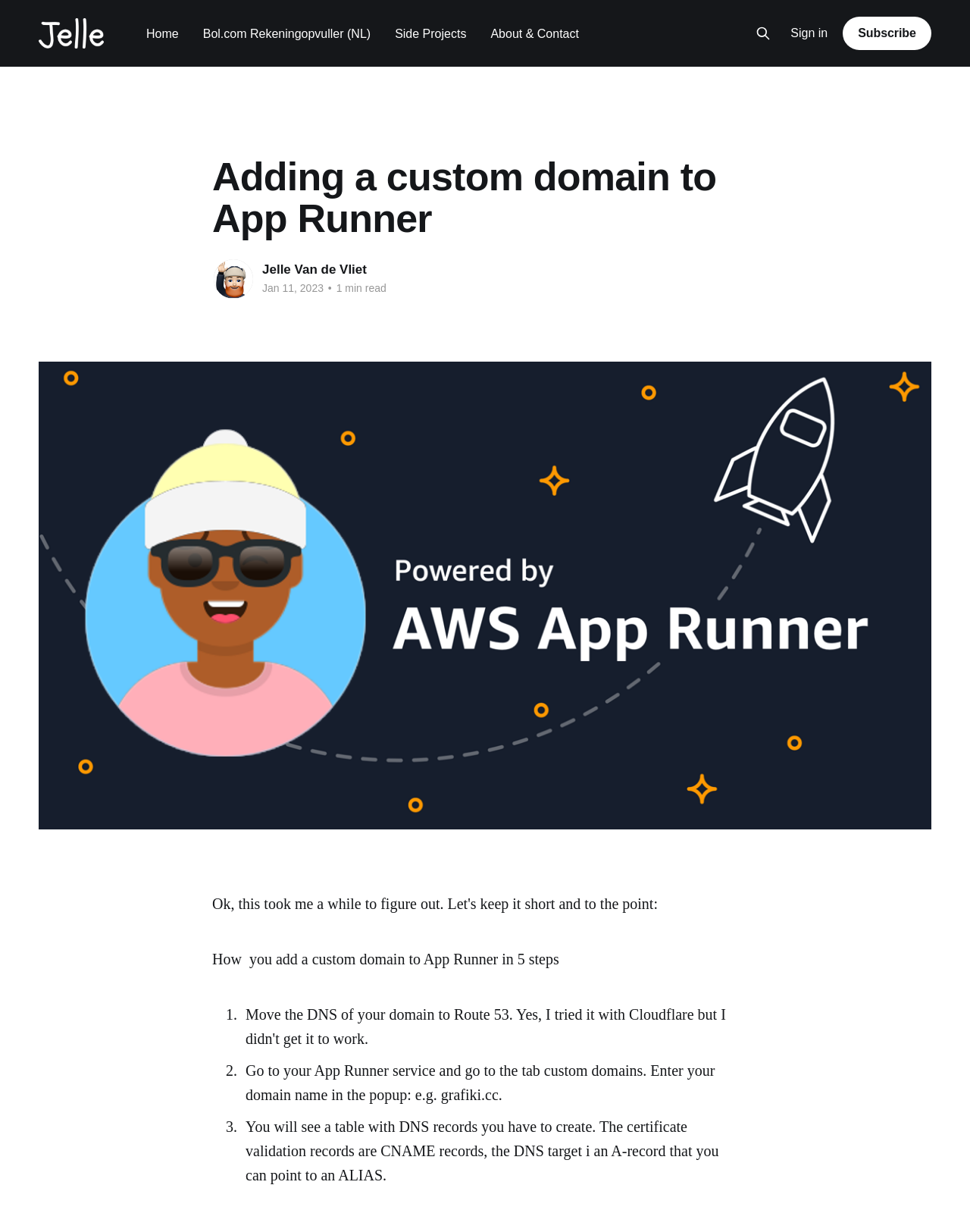Identify the bounding box coordinates of the clickable section necessary to follow the following instruction: "Click on the 'Sign in' link". The coordinates should be presented as four float numbers from 0 to 1, i.e., [left, top, right, bottom].

[0.815, 0.021, 0.853, 0.033]